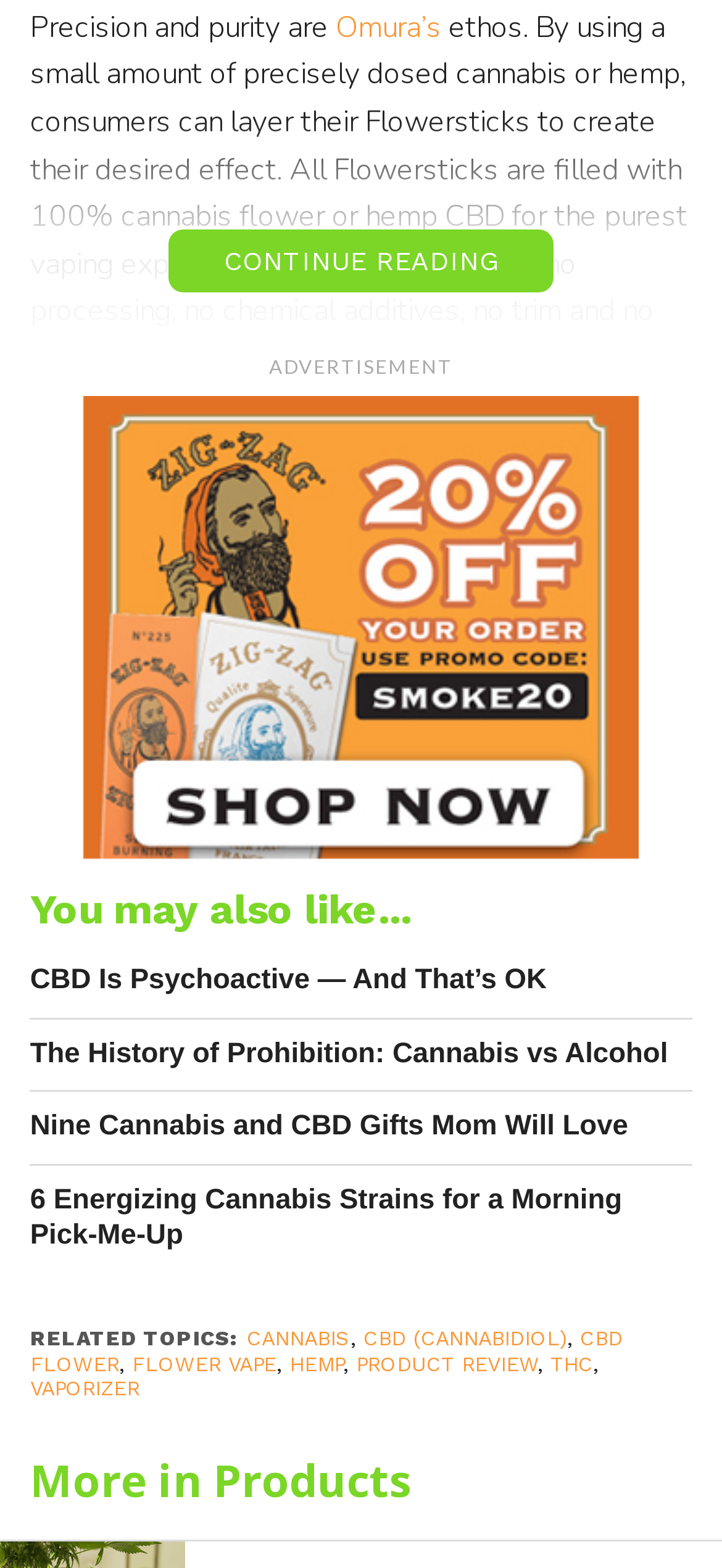Find the bounding box coordinates for the area that should be clicked to accomplish the instruction: "Explore the article about CBD Is Psychoactive — And That’s OK".

[0.042, 0.615, 0.958, 0.637]